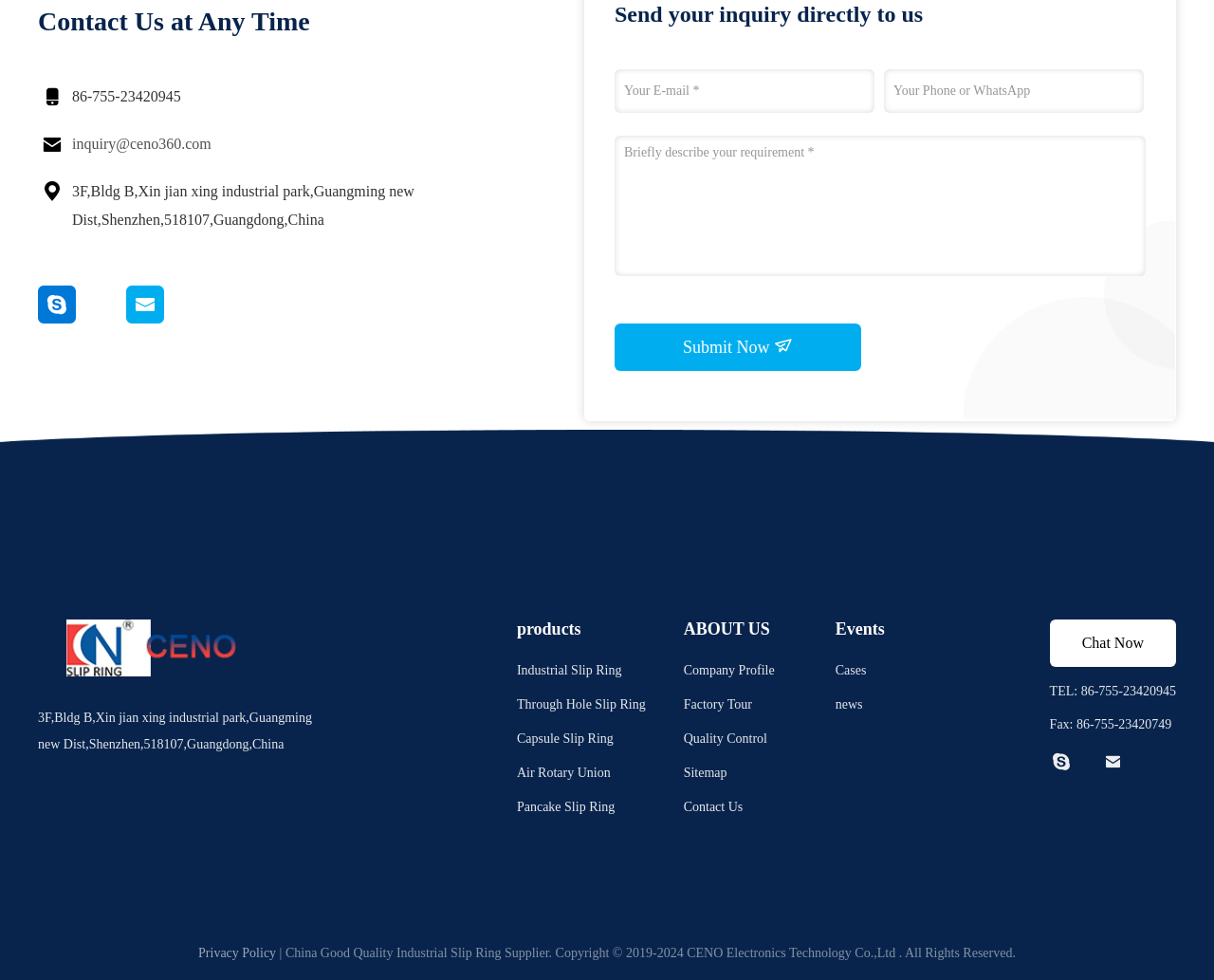Please provide a detailed answer to the question below based on the screenshot: 
What is the company's phone number?

I found the company's phone number by looking at the contact information section at the top of the webpage, where it says 'TEL: 86-755-23420945'.